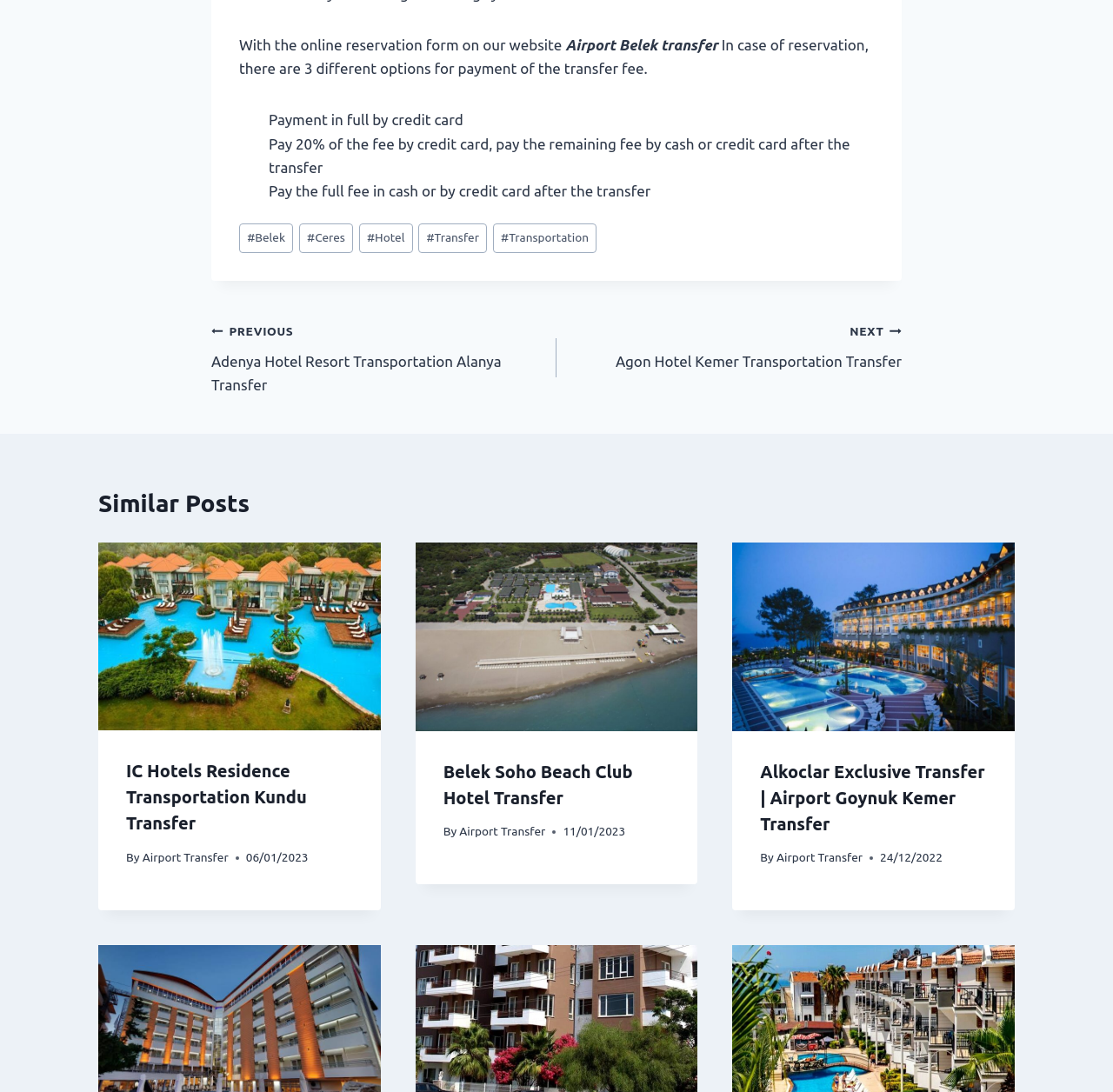Please provide a short answer using a single word or phrase for the question:
How many similar posts are listed?

3